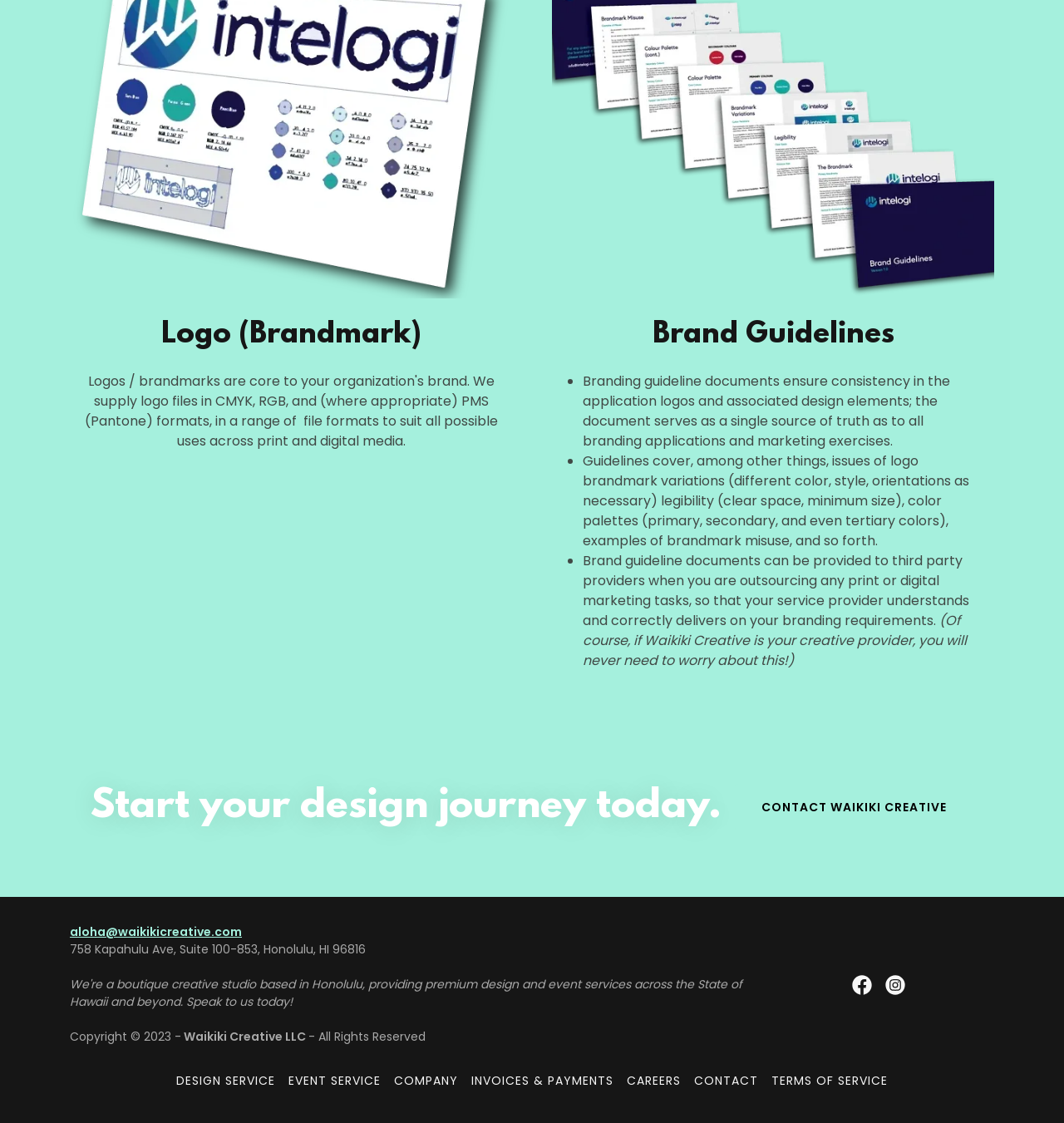Please identify the bounding box coordinates of the element I should click to complete this instruction: 'Click the 'aloha@waikikicreative.com' link'. The coordinates should be given as four float numbers between 0 and 1, like this: [left, top, right, bottom].

[0.066, 0.822, 0.227, 0.837]